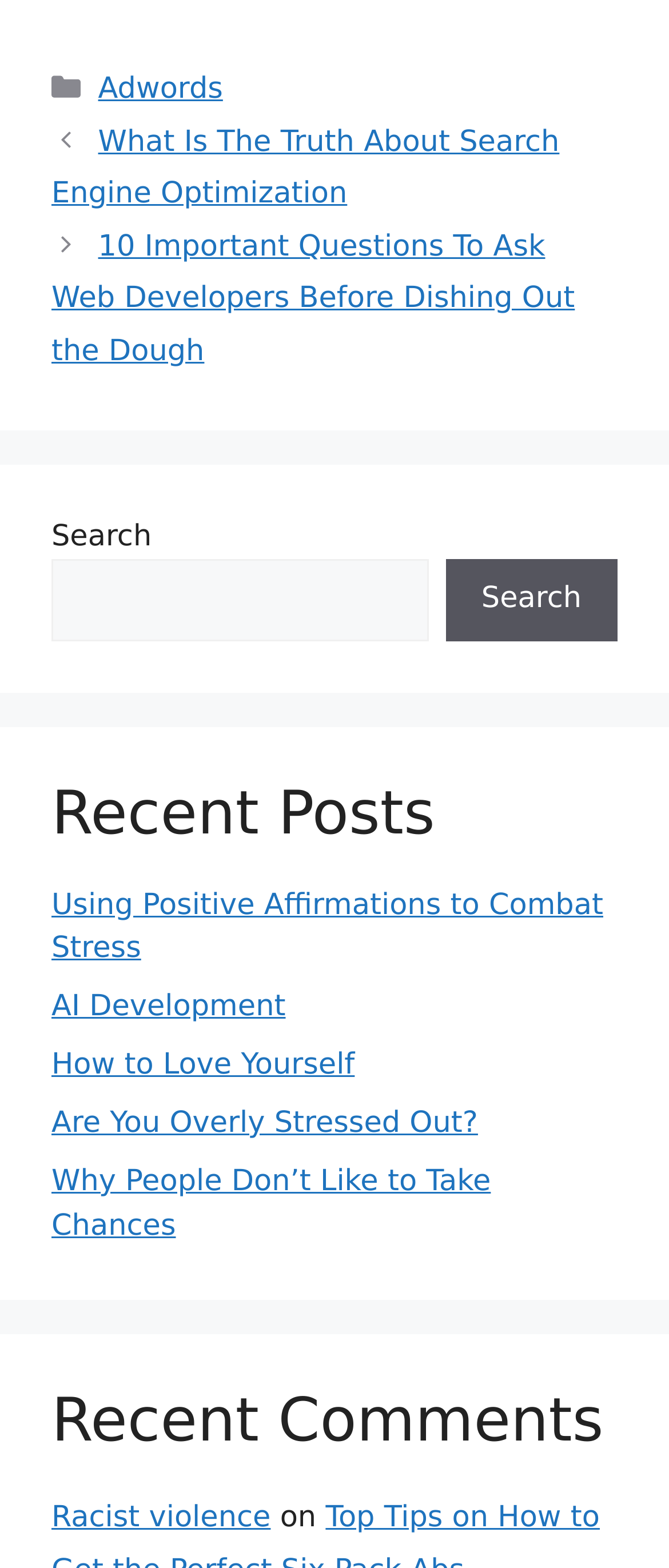Please identify the bounding box coordinates of the clickable element to fulfill the following instruction: "read recent post about search engine optimization". The coordinates should be four float numbers between 0 and 1, i.e., [left, top, right, bottom].

[0.077, 0.079, 0.836, 0.135]